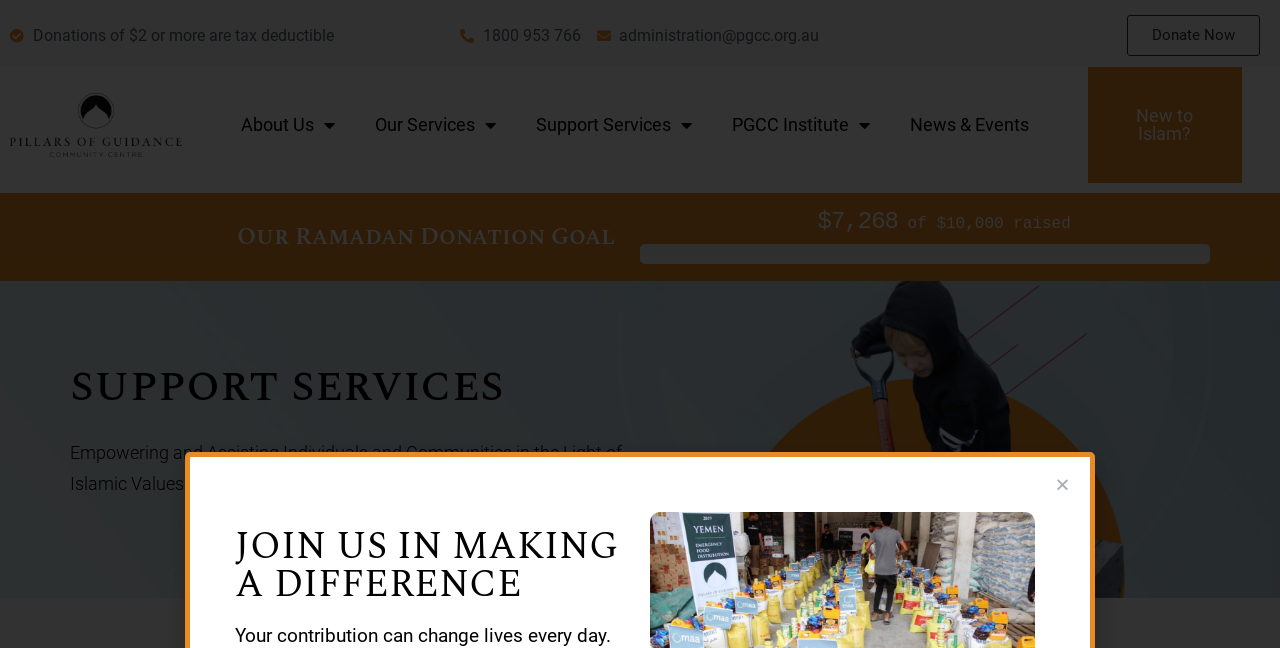What is the purpose of the 'Support Services'?
Based on the image, answer the question with as much detail as possible.

The purpose of the 'Support Services' can be found in the text 'Empowering and Assisting Individuals and Communities in the Light of Islamic Values.' which is located below the heading 'support services'. This text explains the purpose of the 'Support Services'.